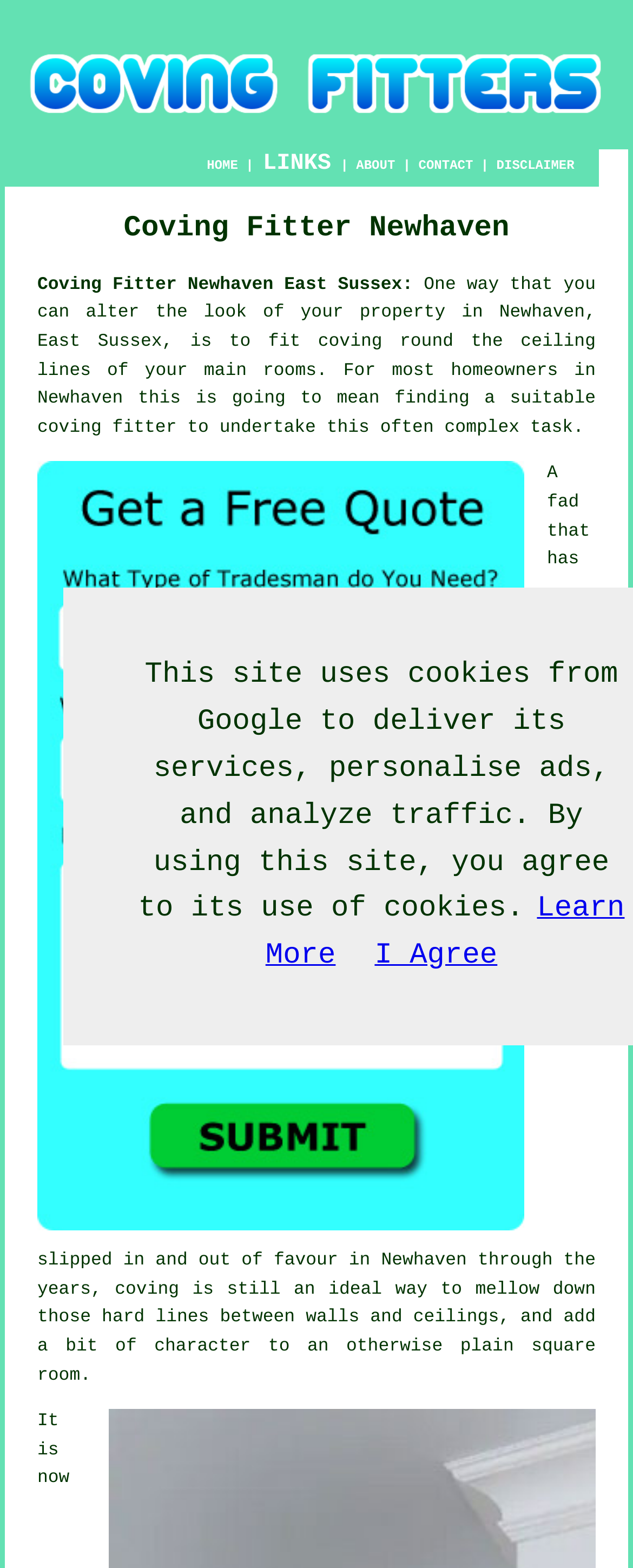Identify the title of the webpage and provide its text content.

Coving Fitter Newhaven